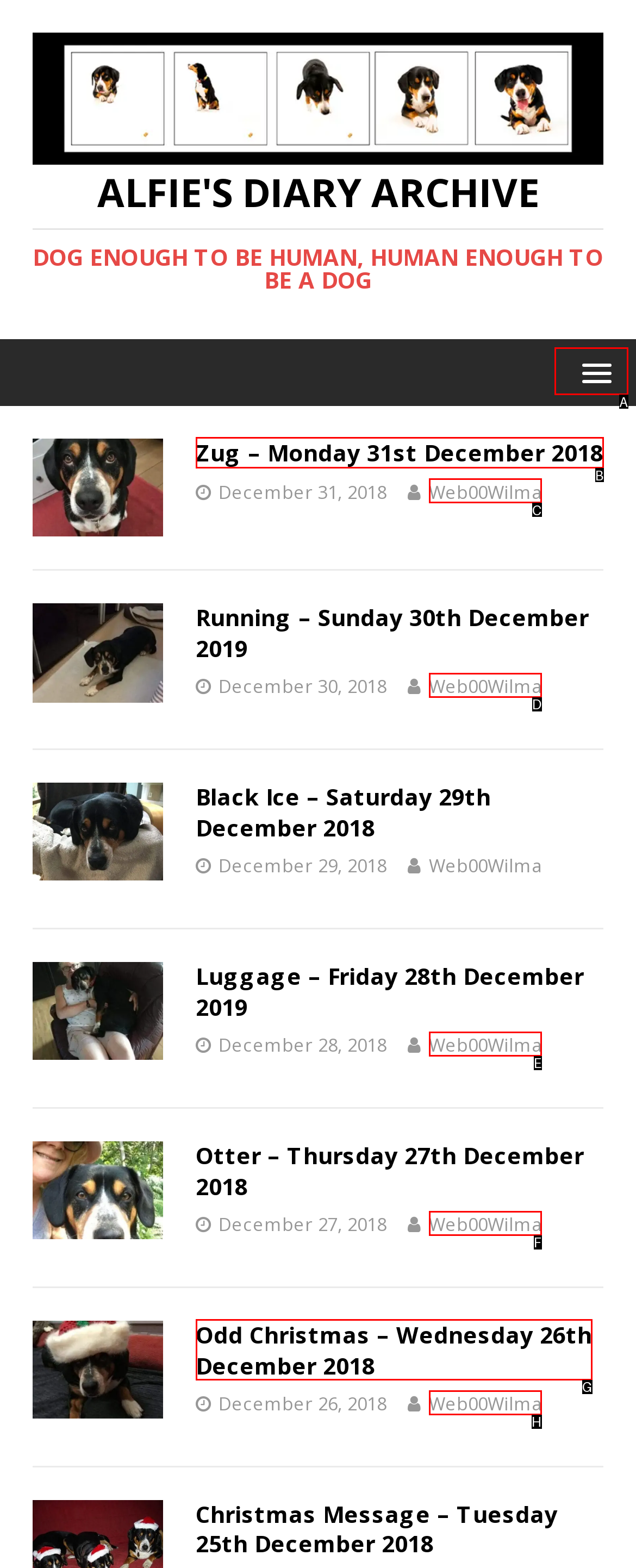Point out the option that best suits the description: Web00Wilma
Indicate your answer with the letter of the selected choice.

H